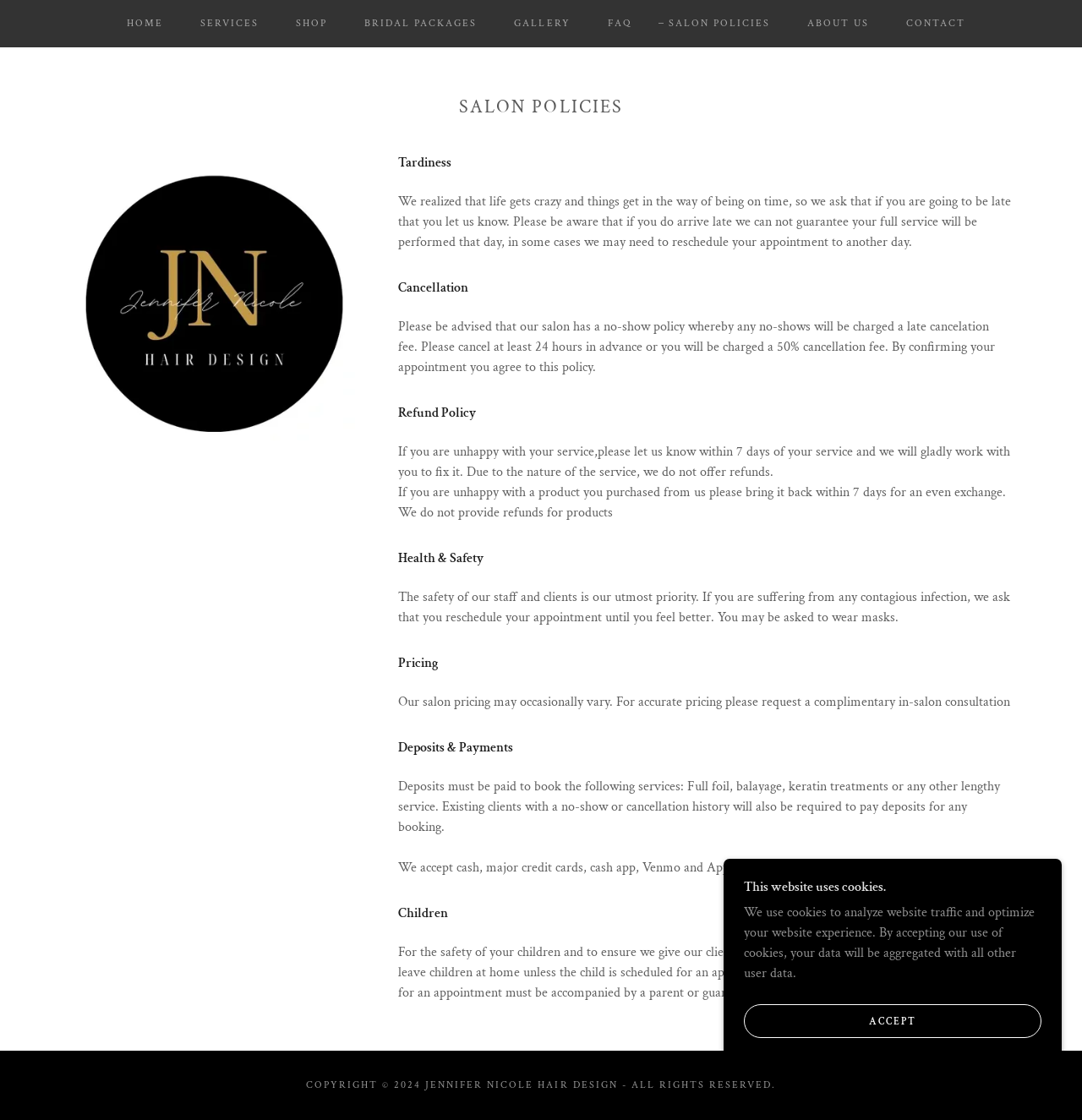Please look at the image and answer the question with a detailed explanation: What forms of payment are accepted?

The webpage lists the accepted forms of payment, which include cash, major credit cards, cash app, Venmo, and Apple Pay.